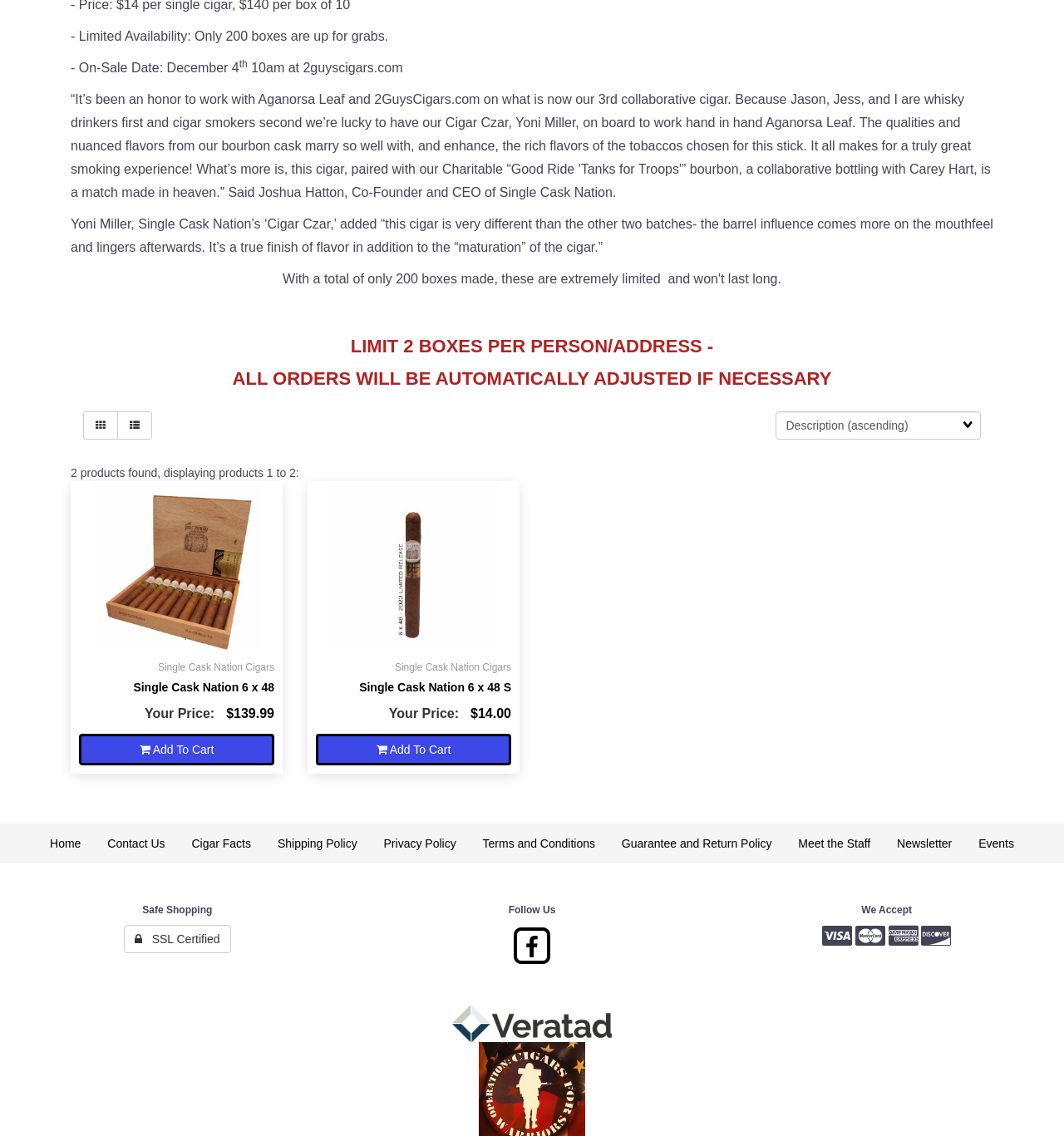Please indicate the bounding box coordinates of the element's region to be clicked to achieve the instruction: "Select an option from the combobox". Provide the coordinates as four float numbers between 0 and 1, i.e., [left, top, right, bottom].

[0.729, 0.362, 0.922, 0.387]